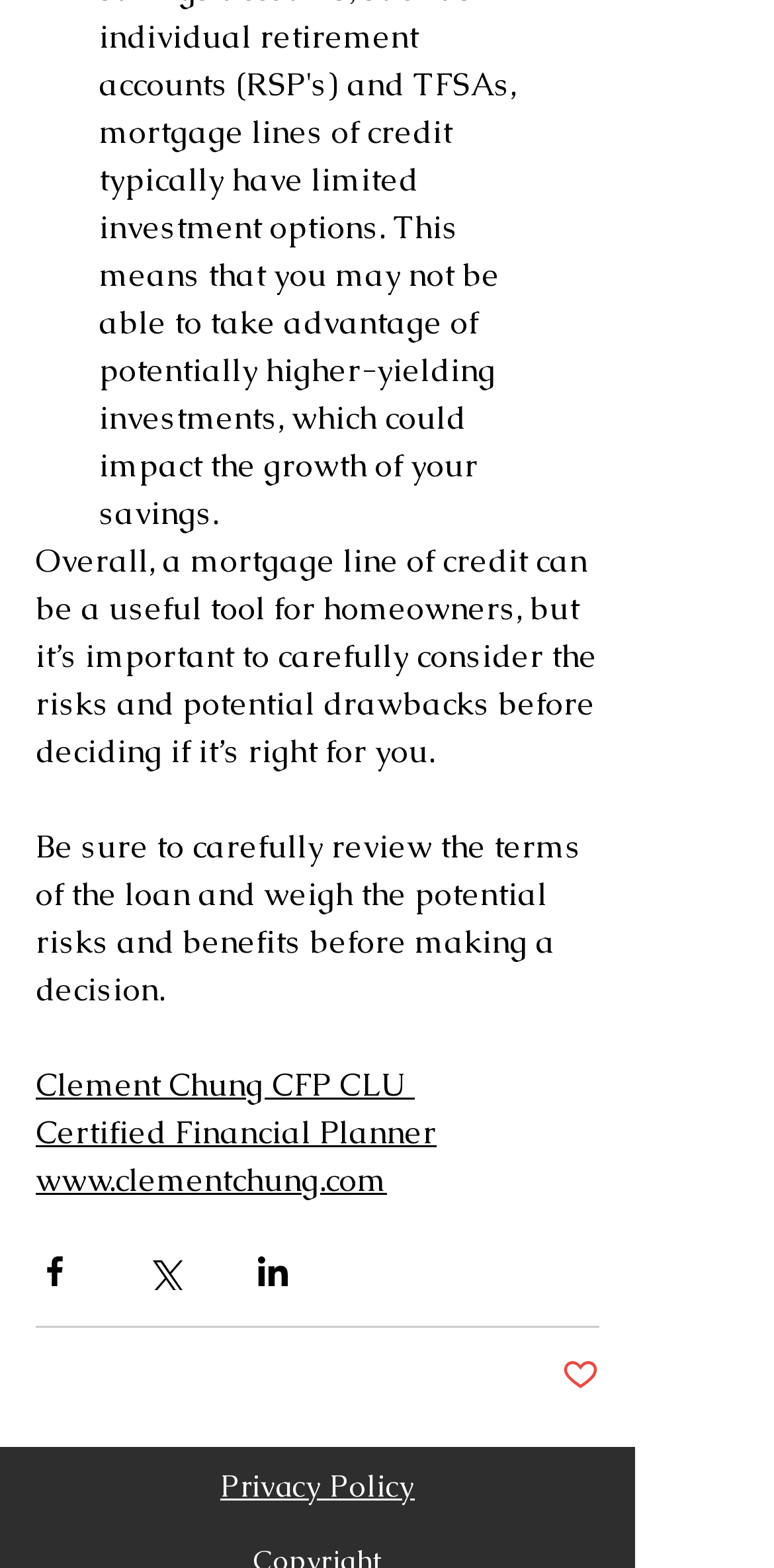Show the bounding box coordinates for the element that needs to be clicked to execute the following instruction: "Click the 'Share via Facebook' button". Provide the coordinates in the form of four float numbers between 0 and 1, i.e., [left, top, right, bottom].

[0.046, 0.798, 0.095, 0.822]